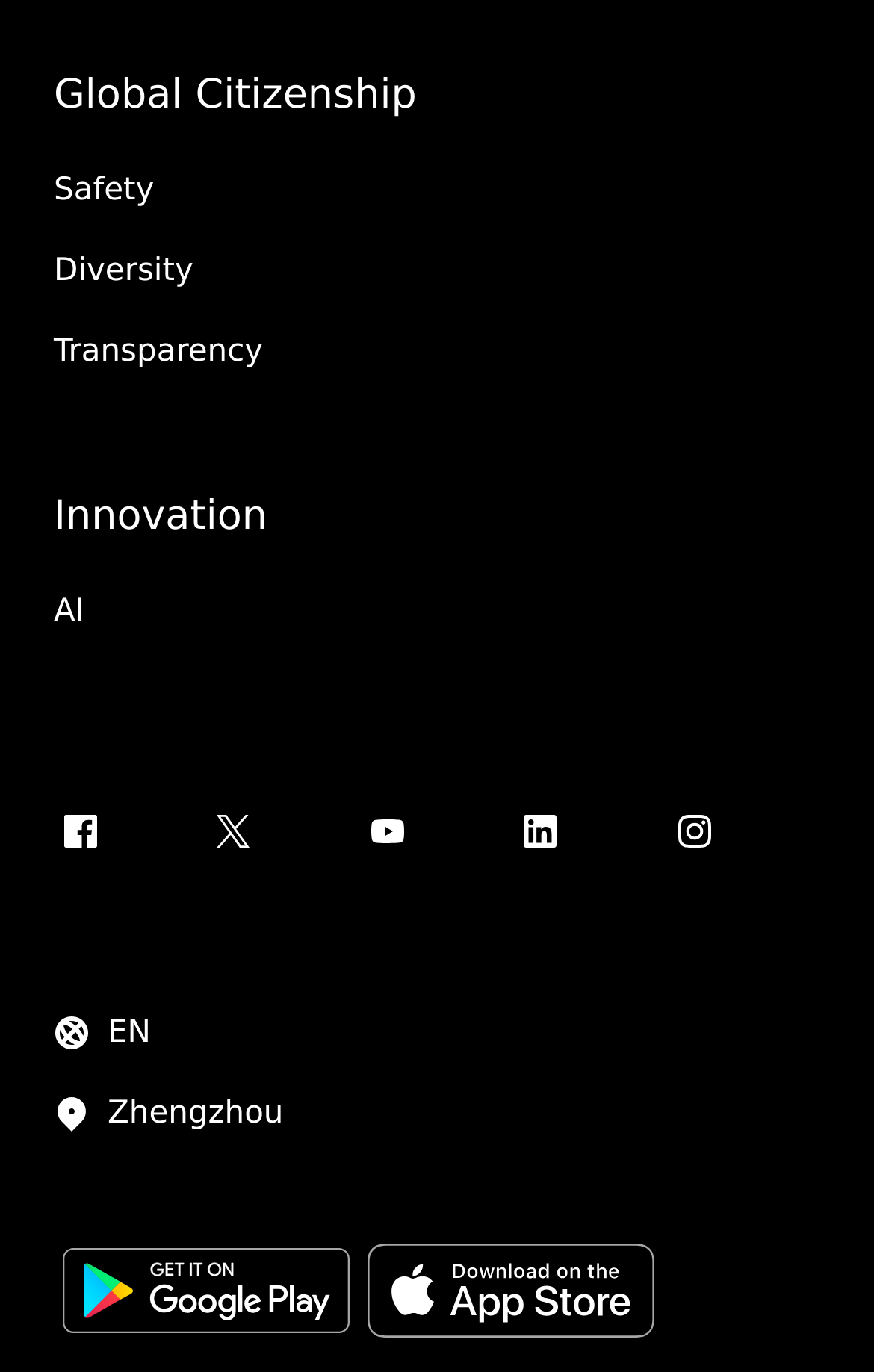What is the language of the 'Globe' button?
Look at the image and answer the question with a single word or phrase.

EN